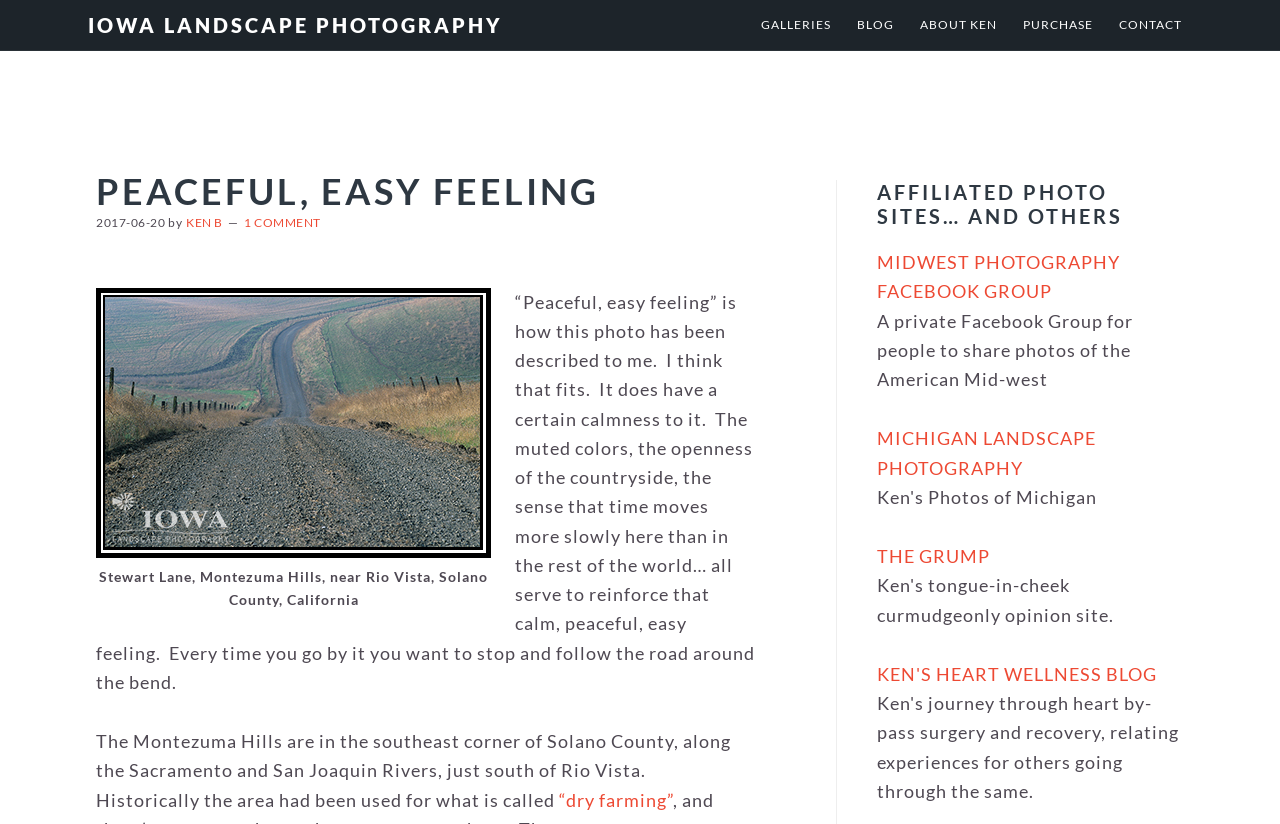Identify the bounding box coordinates of the element that should be clicked to fulfill this task: "View the photo details". The coordinates should be provided as four float numbers between 0 and 1, i.e., [left, top, right, bottom].

[0.075, 0.349, 0.384, 0.742]